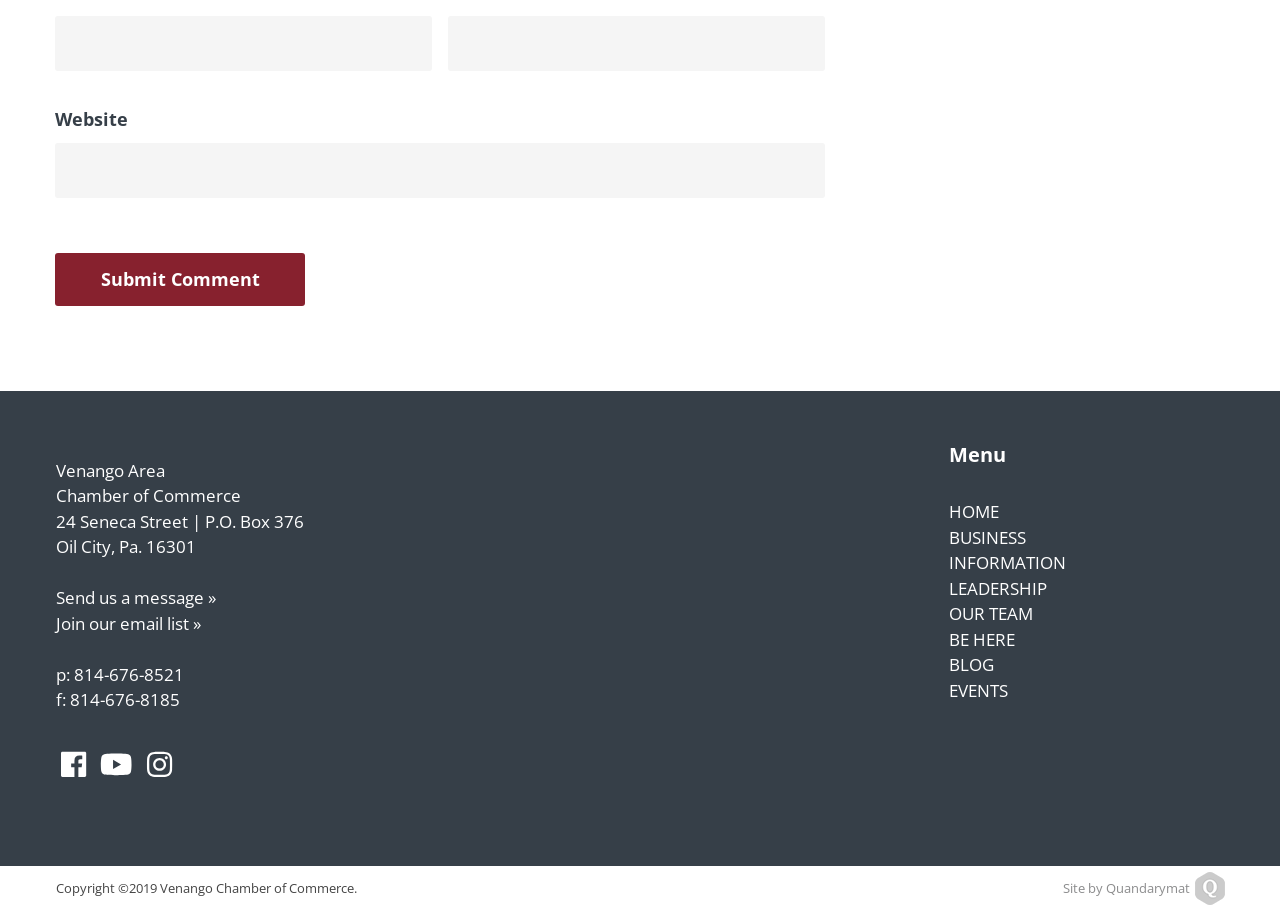Determine the bounding box coordinates for the element that should be clicked to follow this instruction: "Enter your name". The coordinates should be given as four float numbers between 0 and 1, in the format [left, top, right, bottom].

[0.043, 0.017, 0.338, 0.078]